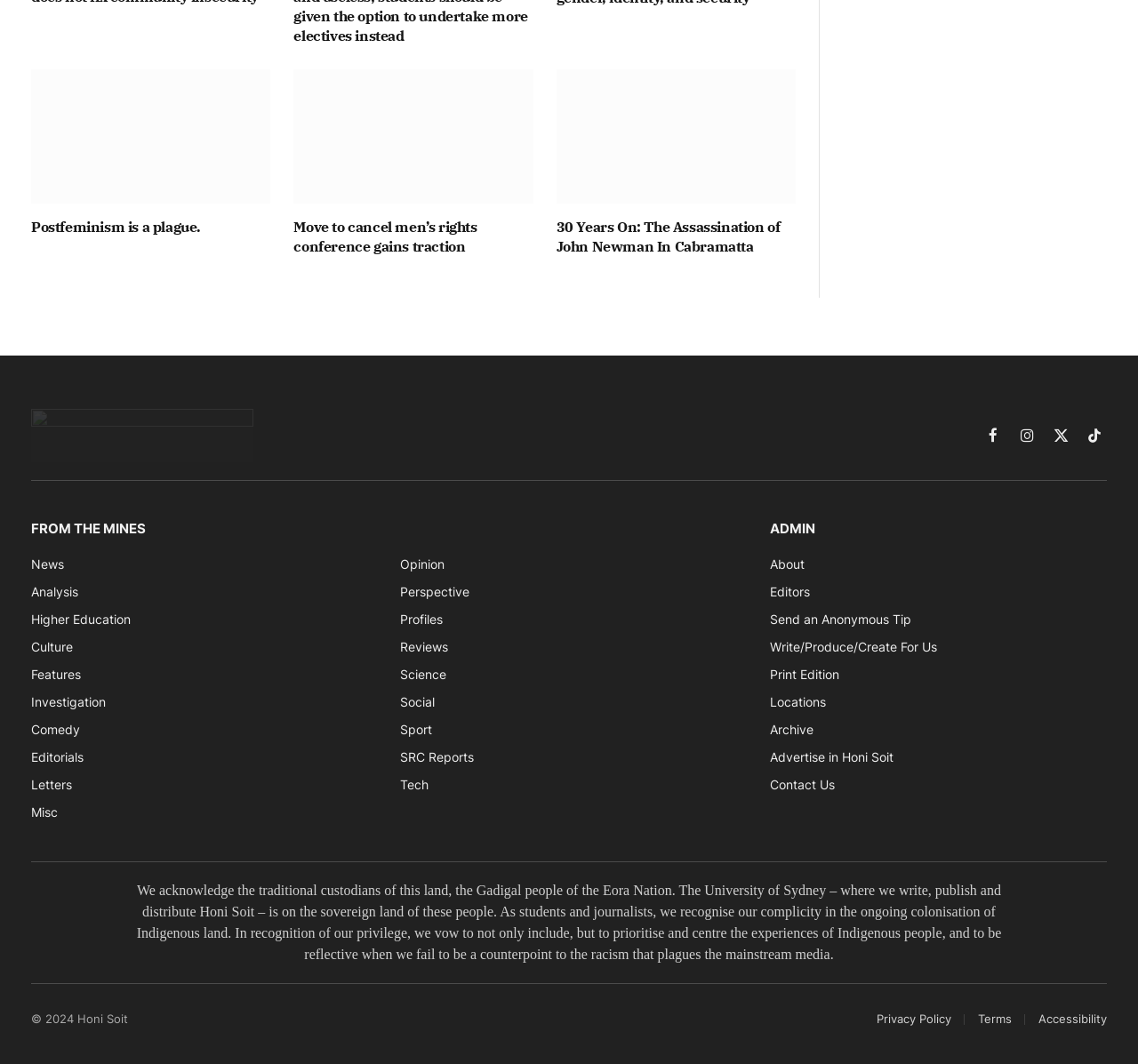Determine the coordinates of the bounding box that should be clicked to complete the instruction: "Visit the Facebook page". The coordinates should be represented by four float numbers between 0 and 1: [left, top, right, bottom].

[0.862, 0.398, 0.883, 0.421]